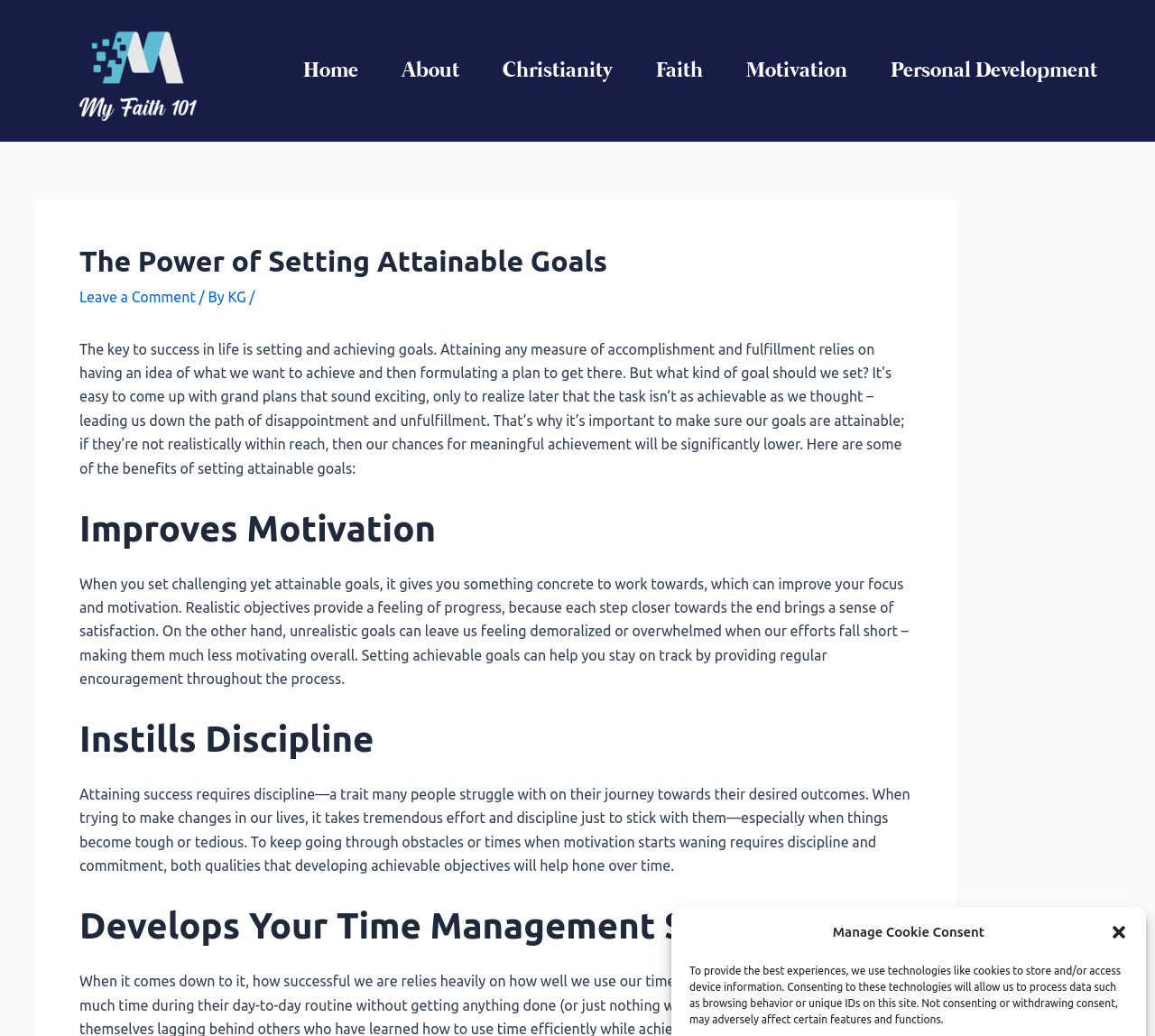Please specify the bounding box coordinates of the area that should be clicked to accomplish the following instruction: "Explore the Motivation section". The coordinates should consist of four float numbers between 0 and 1, i.e., [left, top, right, bottom].

[0.627, 0.034, 0.752, 0.103]